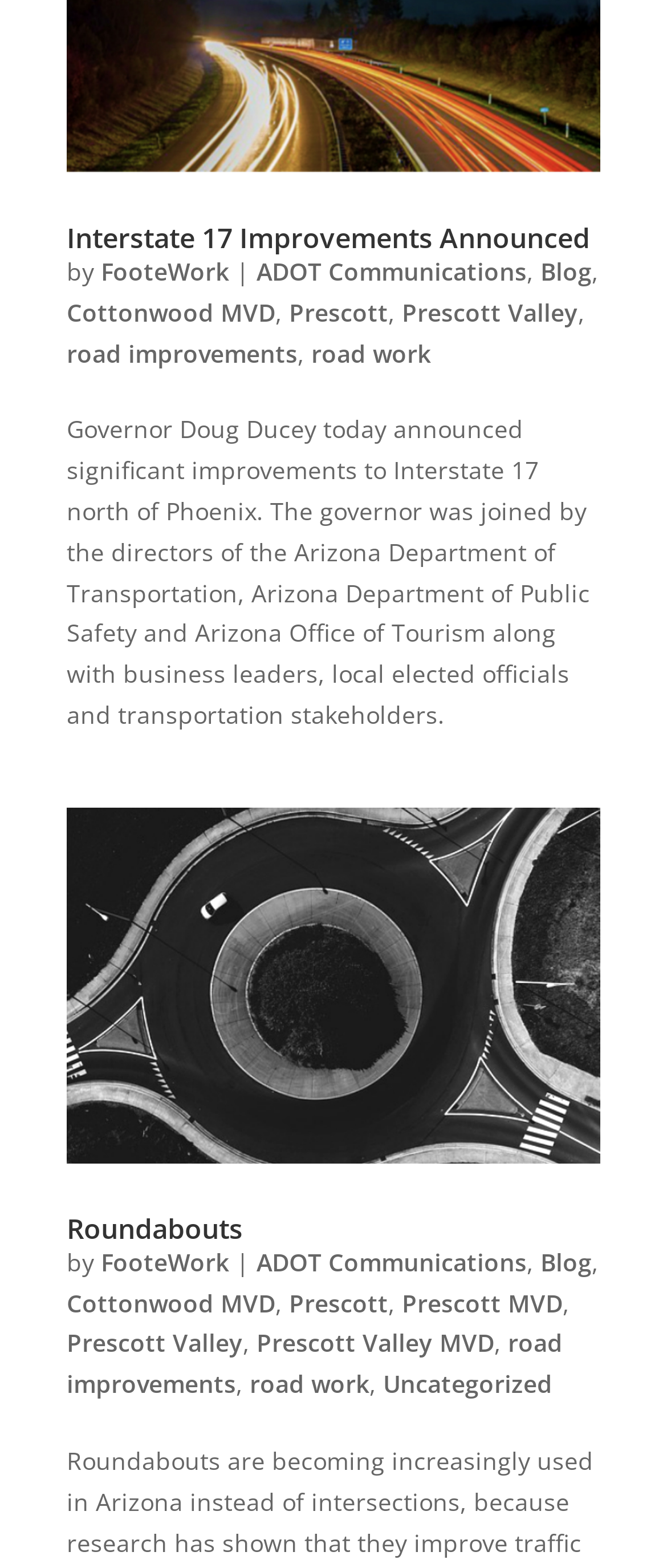Bounding box coordinates are to be given in the format (top-left x, top-left y, bottom-right x, bottom-right y). All values must be floating point numbers between 0 and 1. Provide the bounding box coordinate for the UI element described as: Blog

[0.81, 0.794, 0.887, 0.815]